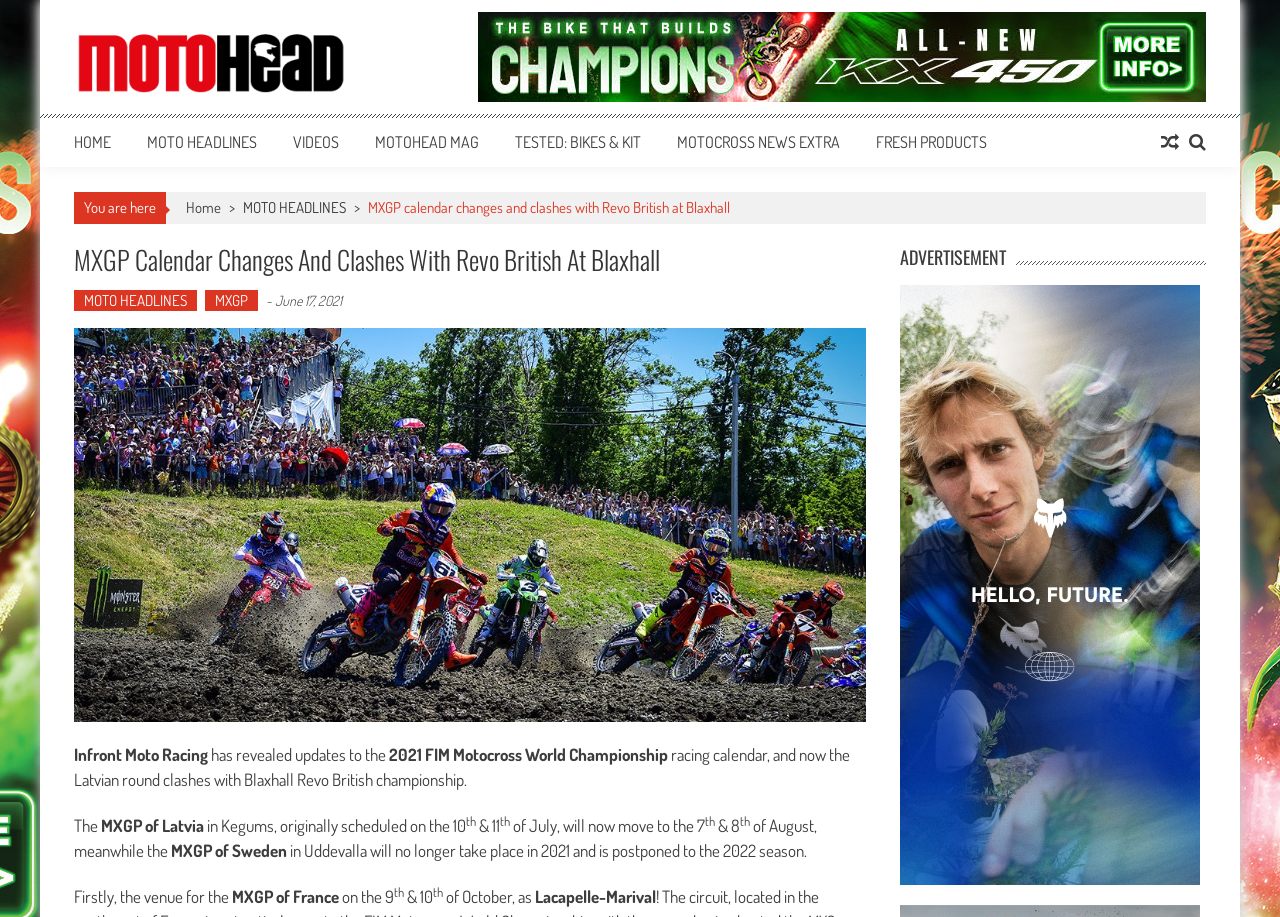Locate the bounding box coordinates of the clickable part needed for the task: "Click ADVERTISEMENT".

[0.703, 0.272, 0.942, 0.289]